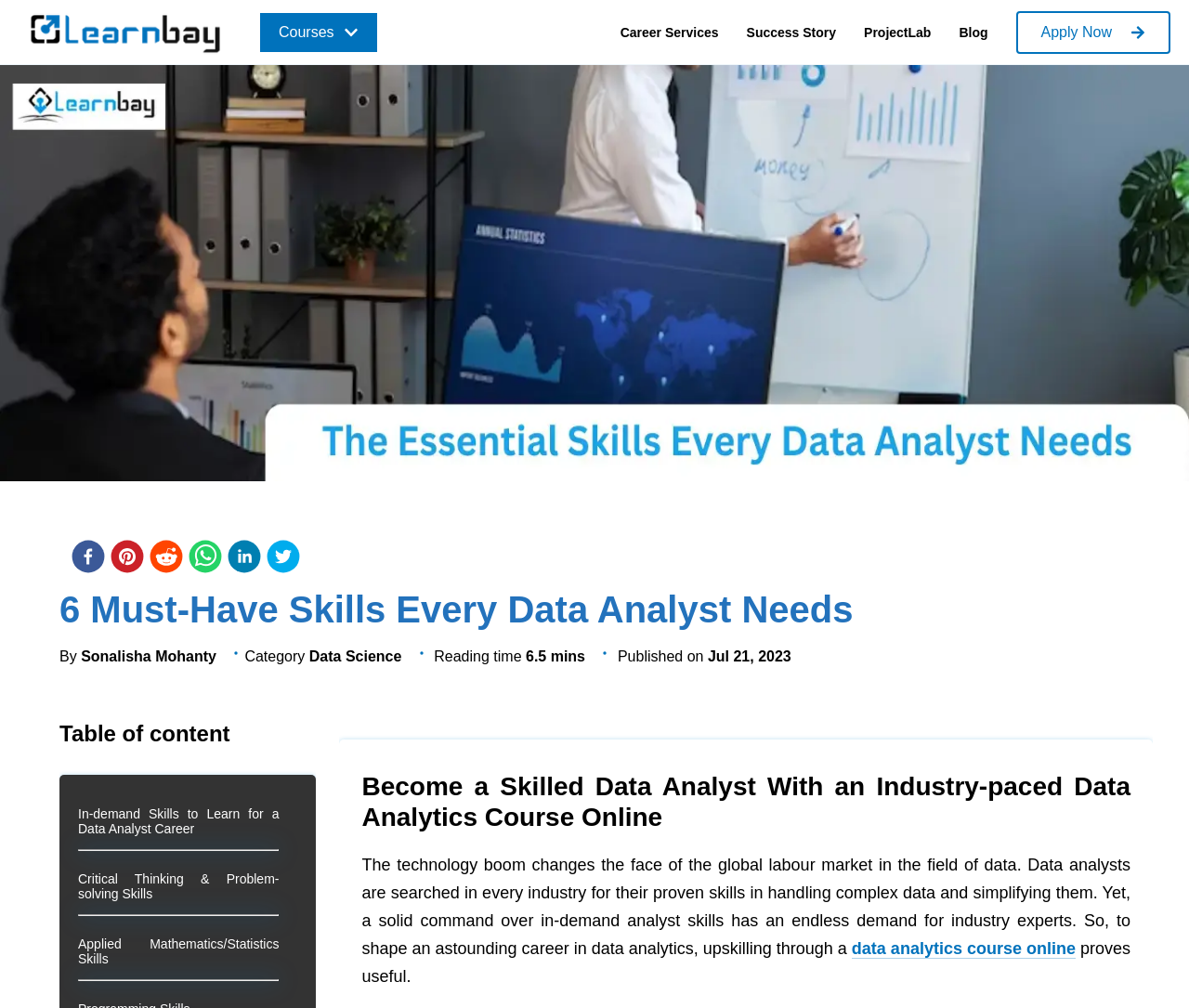Using the provided element description, identify the bounding box coordinates as (top-left x, top-left y, bottom-right x, bottom-right y). Ensure all values are between 0 and 1. Description: Applied Mathematics/Statistics Skills

[0.066, 0.929, 0.235, 0.959]